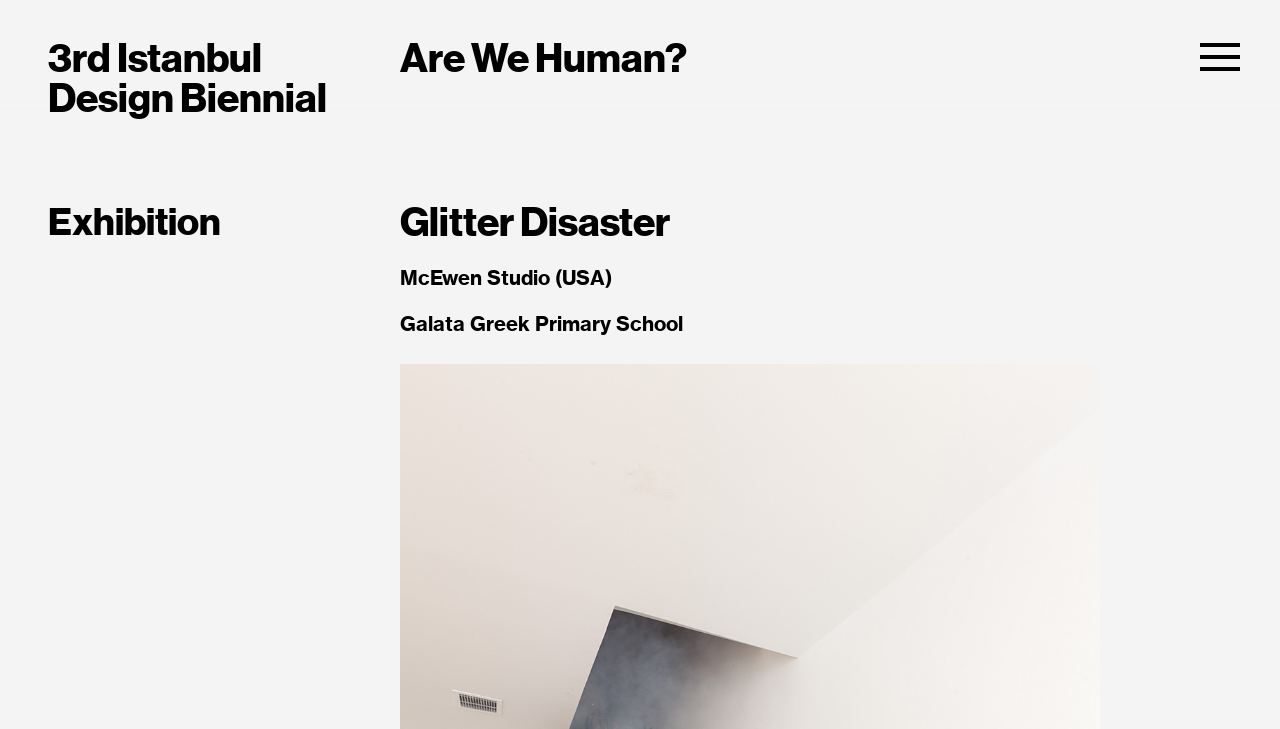Generate an in-depth caption that captures all aspects of the webpage.

The webpage is about the 3rd Istanbul Design Biennial, specifically the "Glitter Disaster" exhibition. At the top left, there is a heading that reads "3rd Istanbul Design Biennial", which is also a clickable link. Below this heading, there is a button located at the top right corner of the page. 

To the right of the heading, there is a static text that reads "Are We Human?". Below this text, there are three headings arranged vertically. The first heading is "Exhibition", followed by "Glitter Disaster", and then two static texts: "McEwen Studio (USA)" and "Galata Greek Primary School". These elements are positioned in the middle of the page, with the "Glitter Disaster" heading stretching across the entire width of the page.